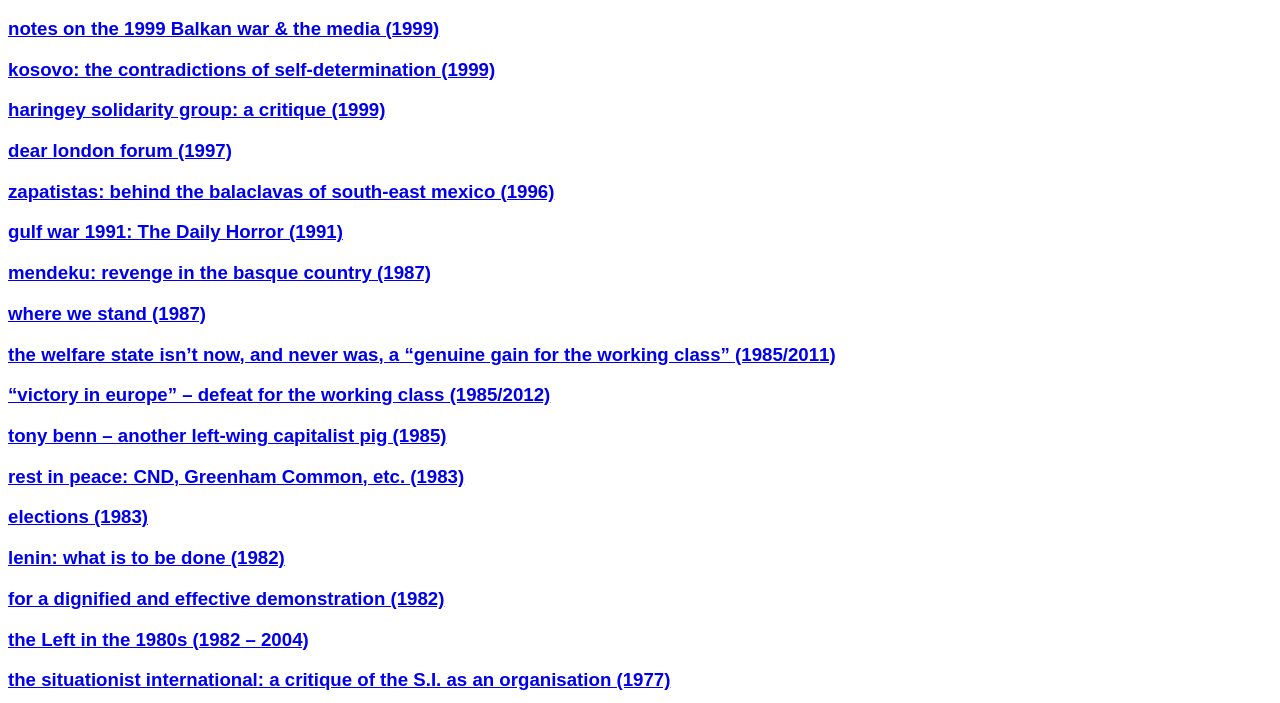Determine the bounding box coordinates of the area to click in order to meet this instruction: "Read notes on the 1999 Balkan war & the media".

[0.006, 0.025, 0.343, 0.055]